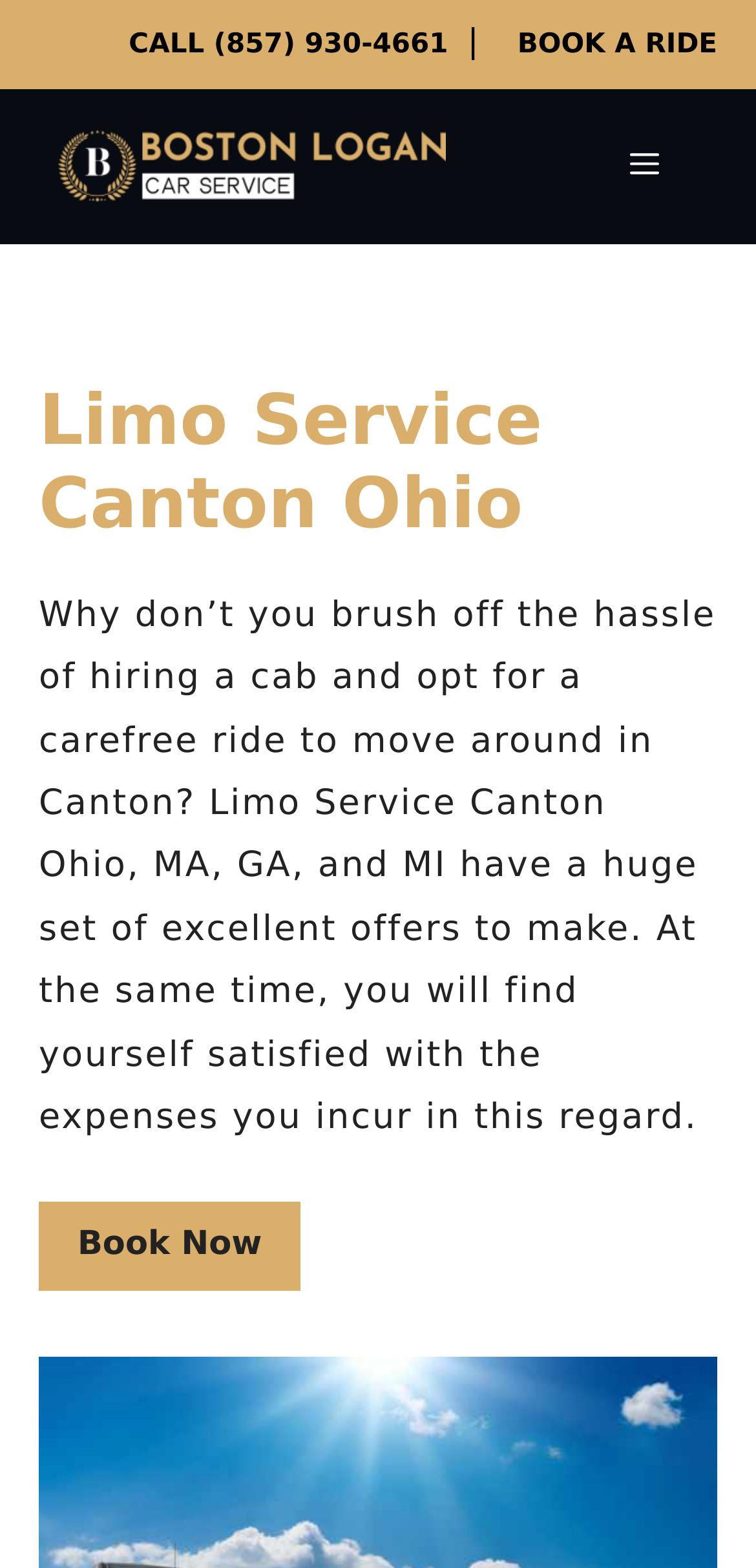Find the coordinates for the bounding box of the element with this description: "alt="Boston Logan Car Service"".

[0.077, 0.093, 0.59, 0.118]